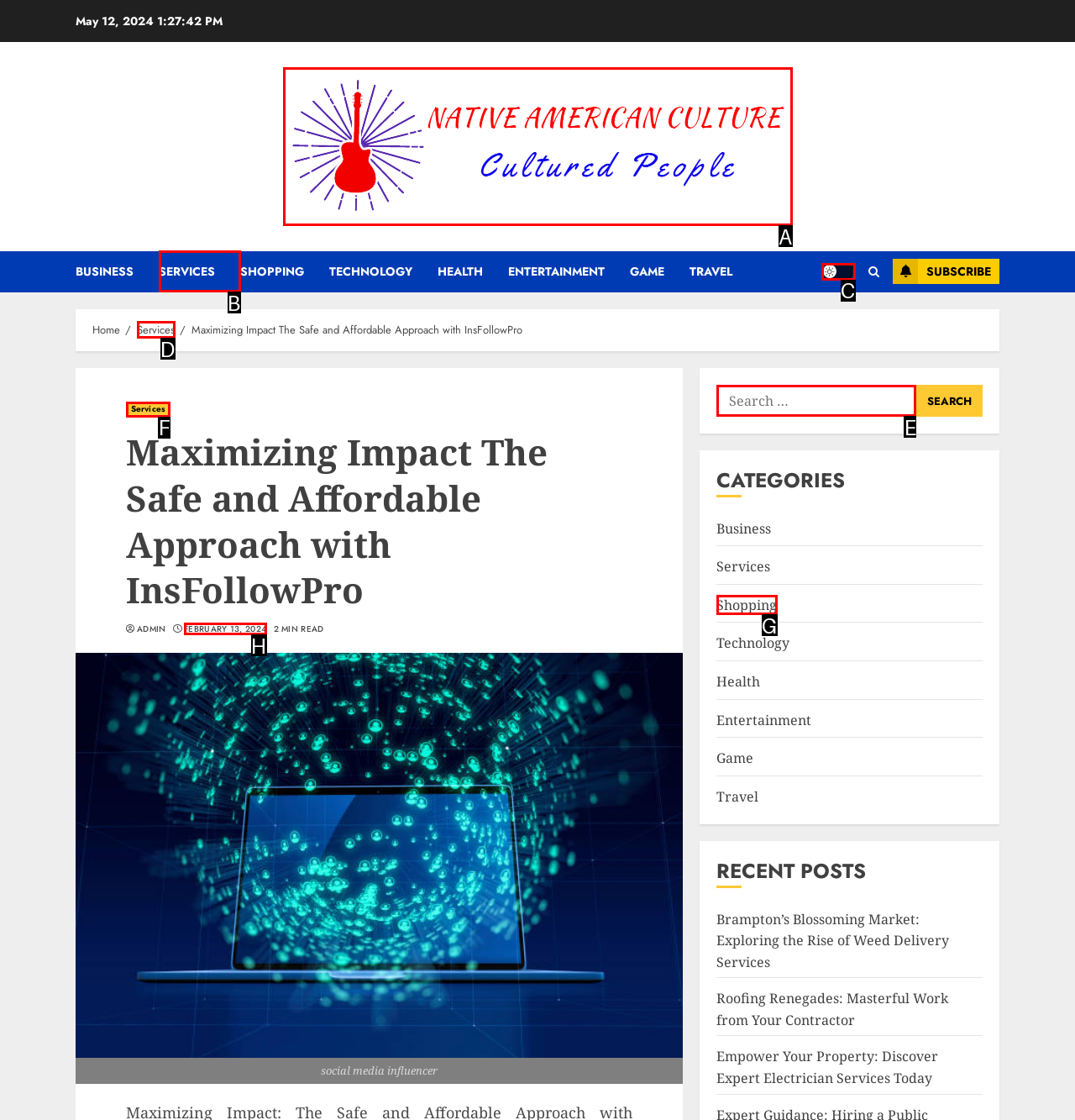Point out the HTML element I should click to achieve the following: Search for something Reply with the letter of the selected element.

E